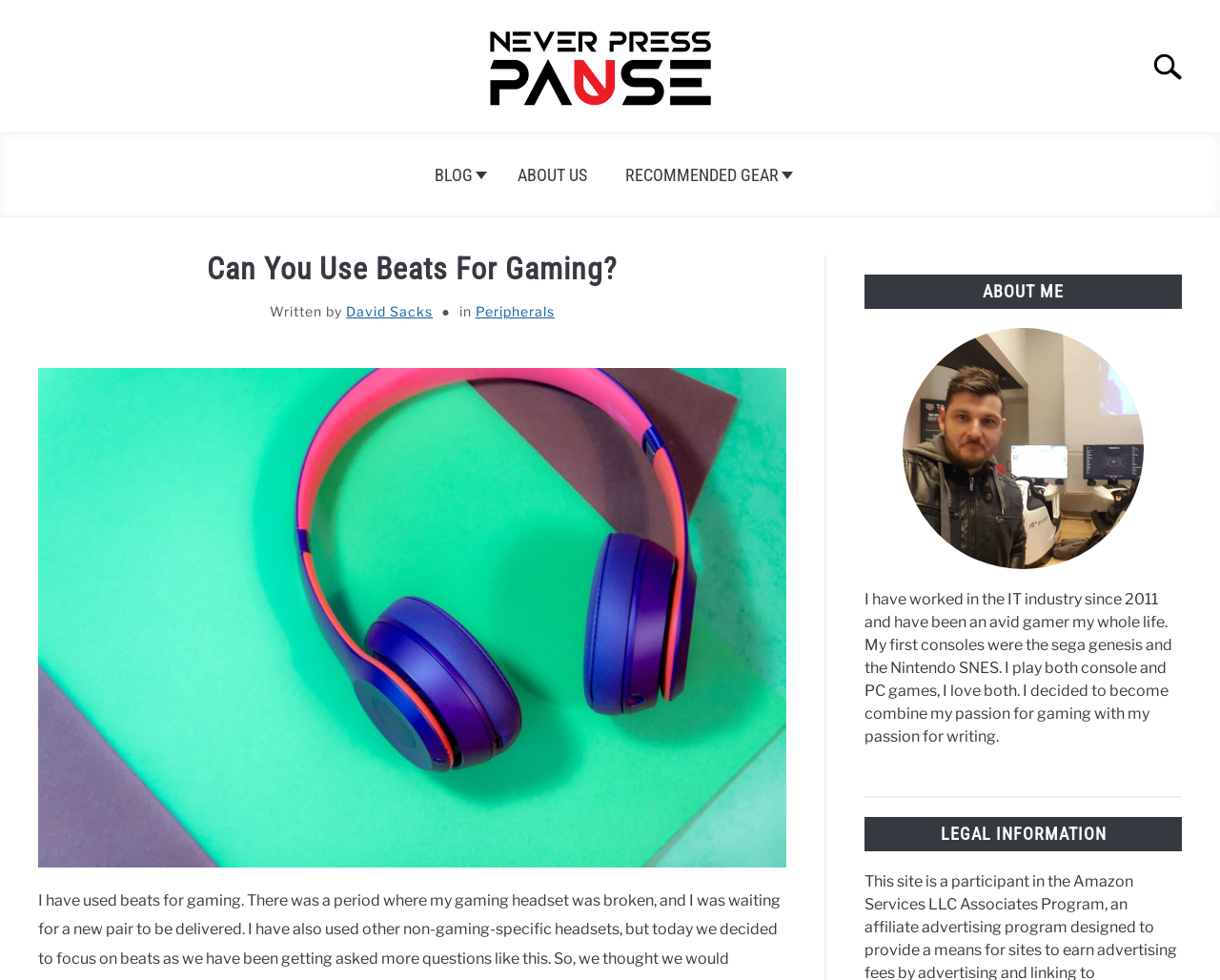Extract the primary heading text from the webpage.

Can You Use Beats For Gaming?